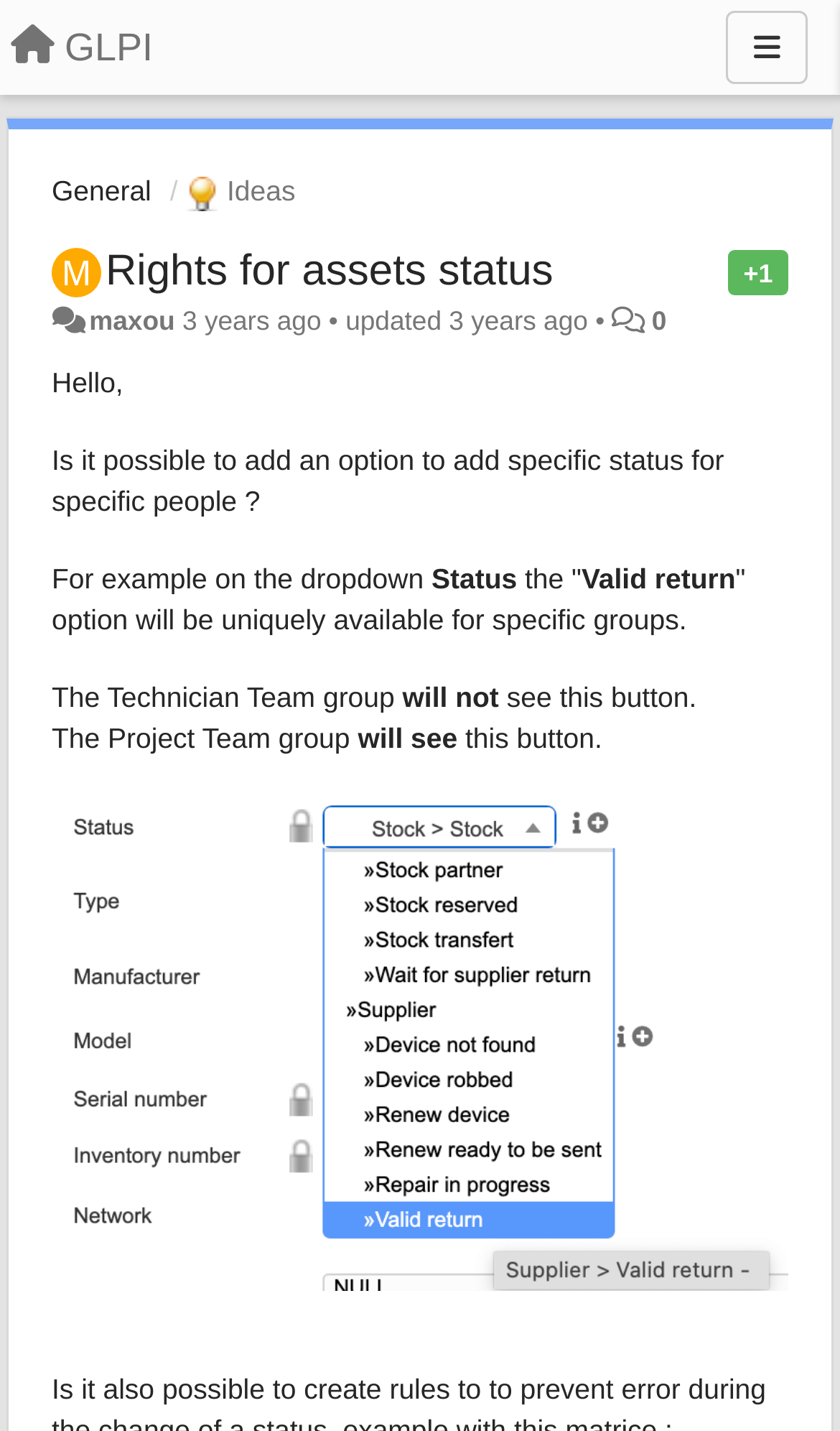Locate and provide the bounding box coordinates for the HTML element that matches this description: "GLPI".

[0.0, 0.005, 0.221, 0.062]